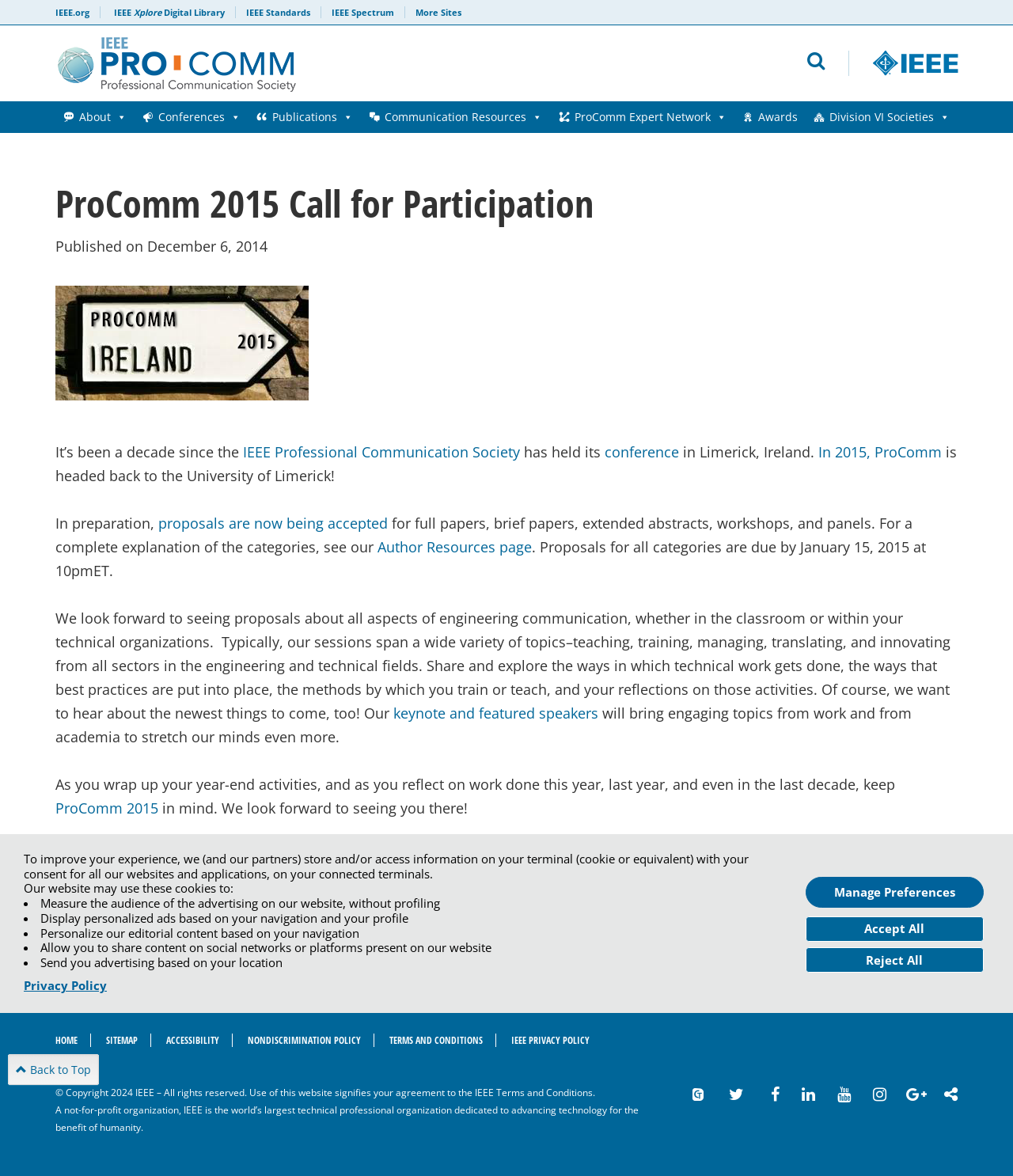Please determine the bounding box coordinates of the section I need to click to accomplish this instruction: "View the 'ProComm 2015 Call for Participation' article".

[0.055, 0.113, 0.945, 0.778]